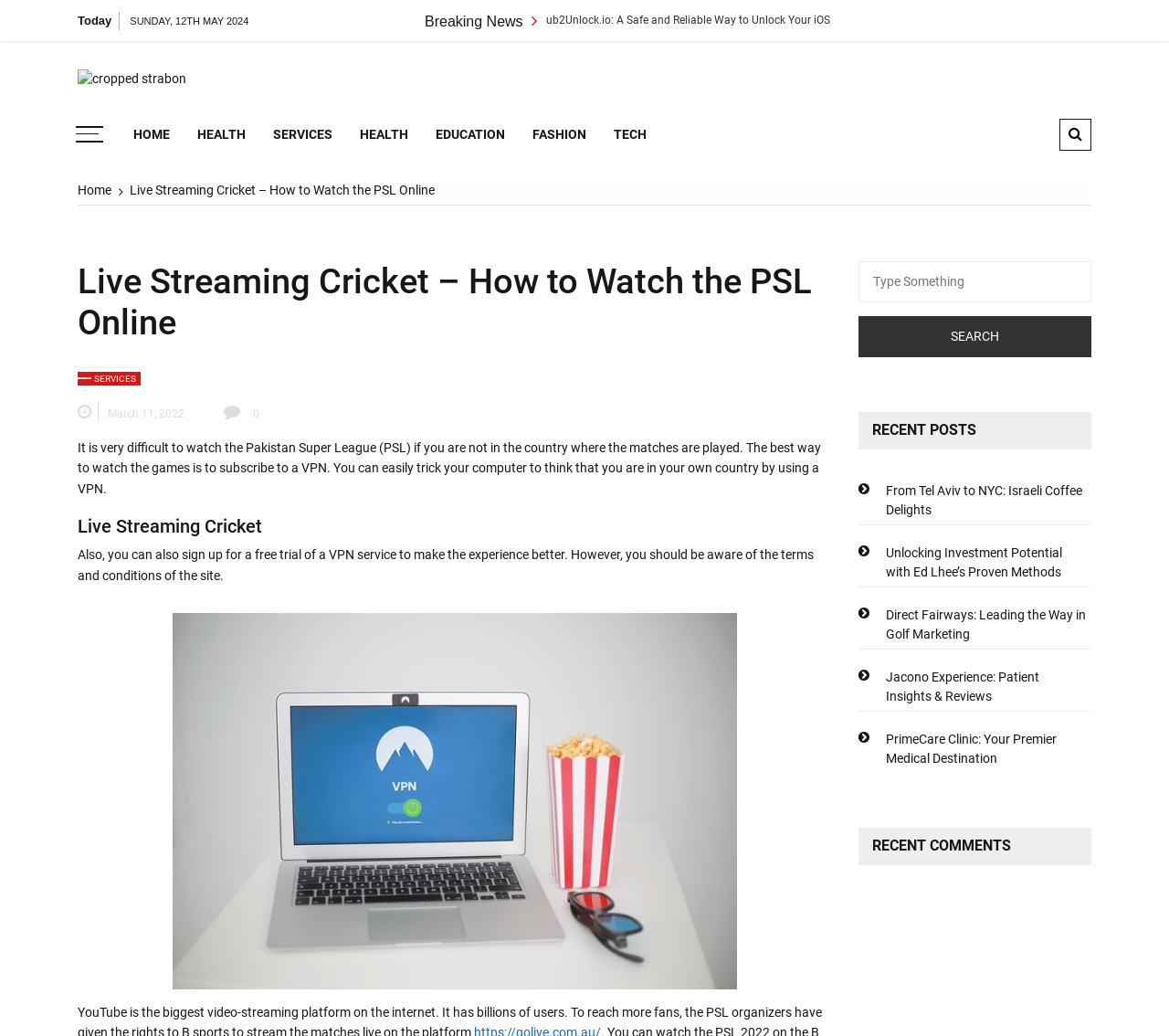Kindly determine the bounding box coordinates for the area that needs to be clicked to execute this instruction: "View the 'RECENT POSTS'".

[0.746, 0.408, 0.922, 0.422]